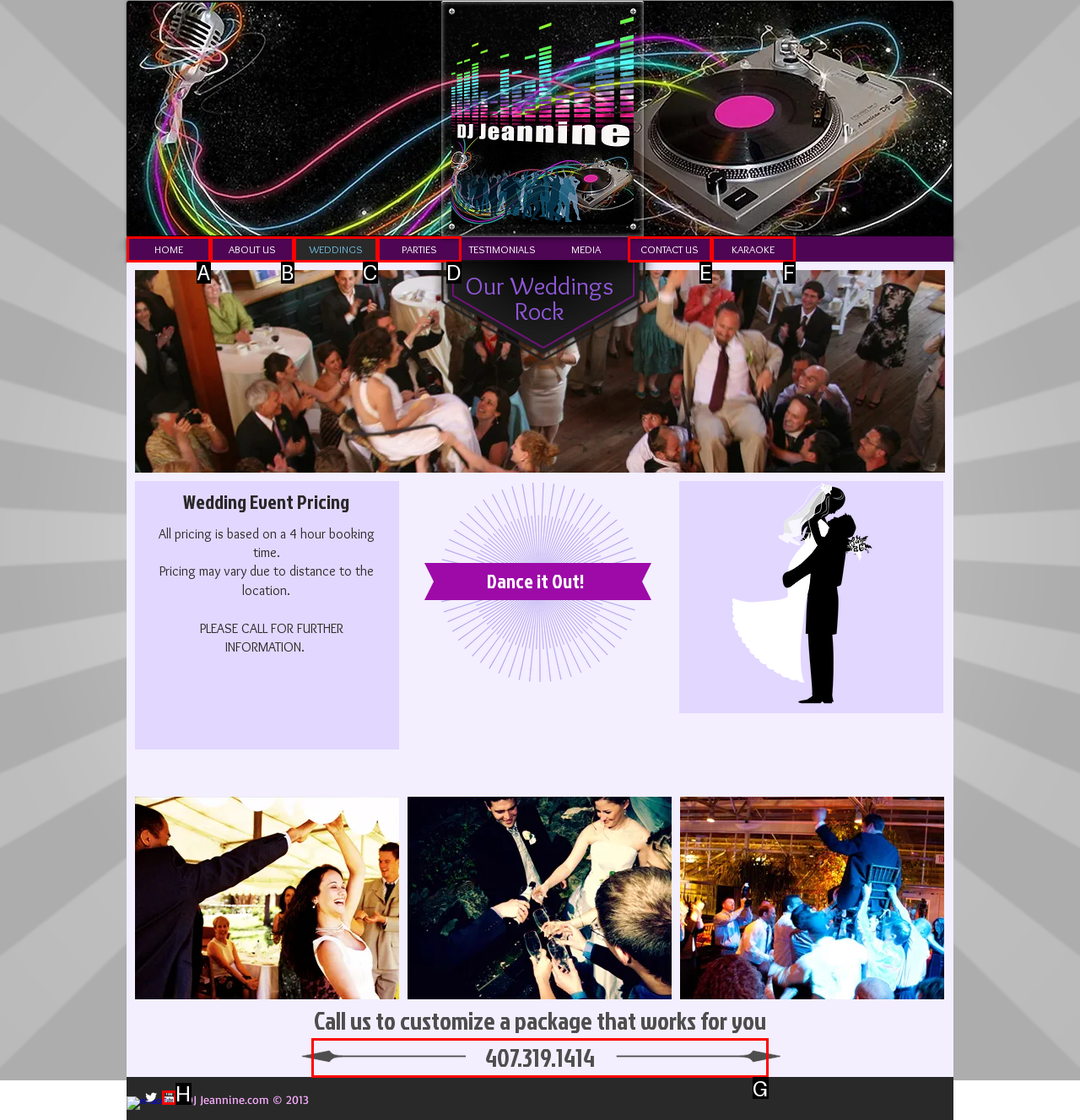For the given instruction: Call the phone number for further information, determine which boxed UI element should be clicked. Answer with the letter of the corresponding option directly.

G